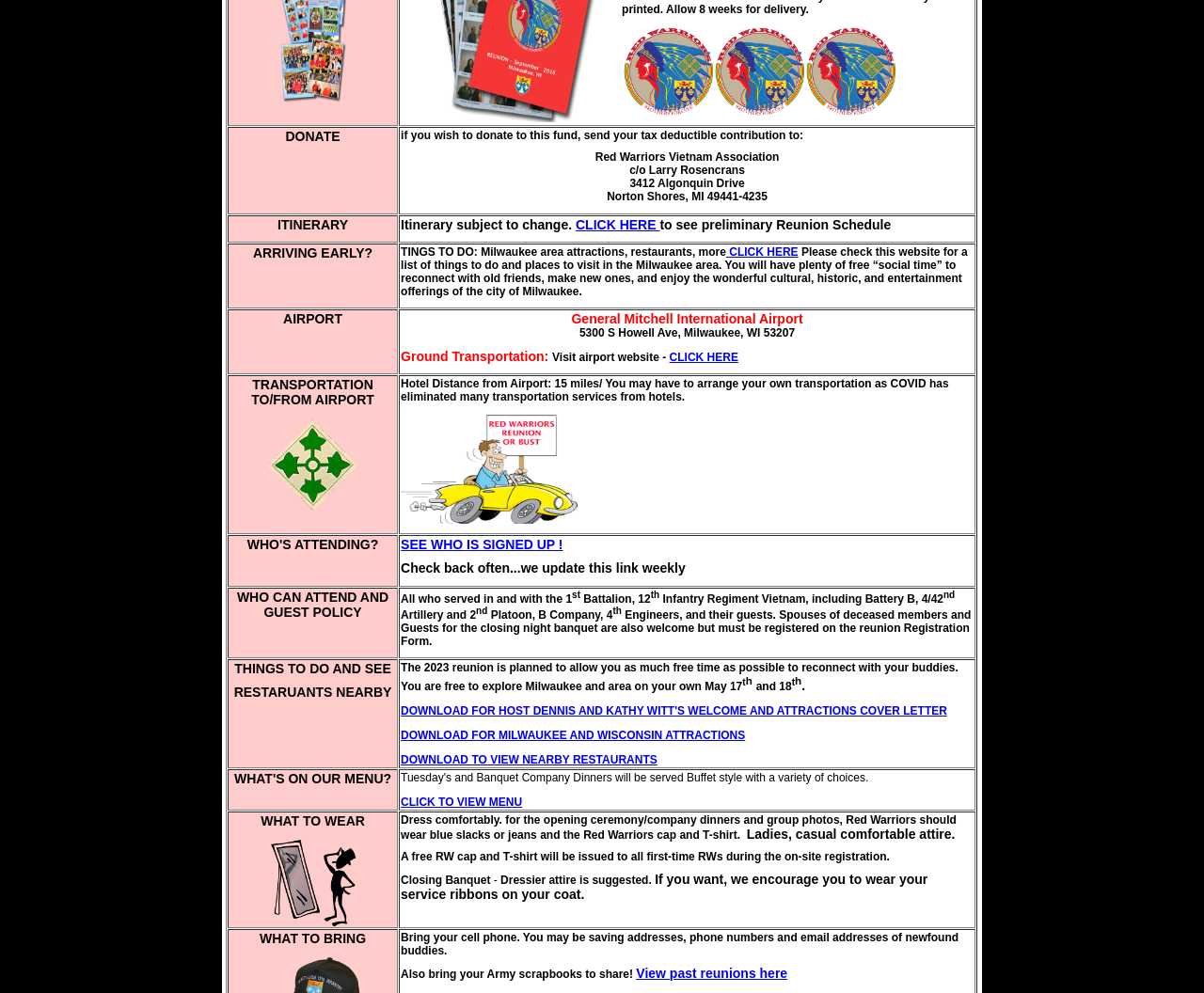Who can attend the reunion?
Please answer the question as detailed as possible.

The webpage states that 'All who served in and with the 1st Battalion, 12th Infantry Regiment Vietnam, including Battery B, 4/42nd Artillery and 2nd Platoon, B Company, 4th Engineers, and their guests. Spouses of deceased members and Guests for the closing night banquet are also welcome...' under the 'WHO CAN ATTEND AND GUEST POLICY' section, indicating that members of the 1st Battalion, 12th Infantry Regiment Vietnam and their guests can attend the reunion.